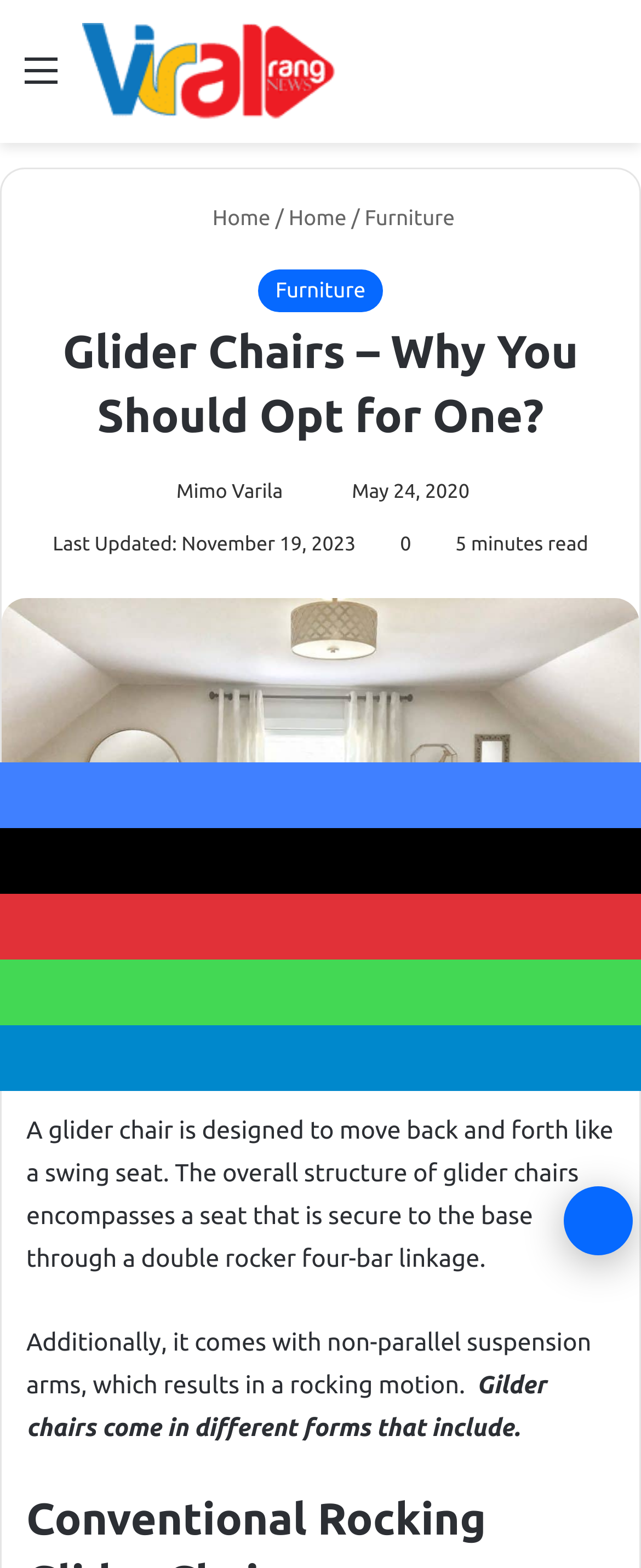Determine the bounding box coordinates of the UI element described below. Use the format (top-left x, top-left y, bottom-right x, bottom-right y) with floating point numbers between 0 and 1: Back to top button

[0.879, 0.757, 0.987, 0.801]